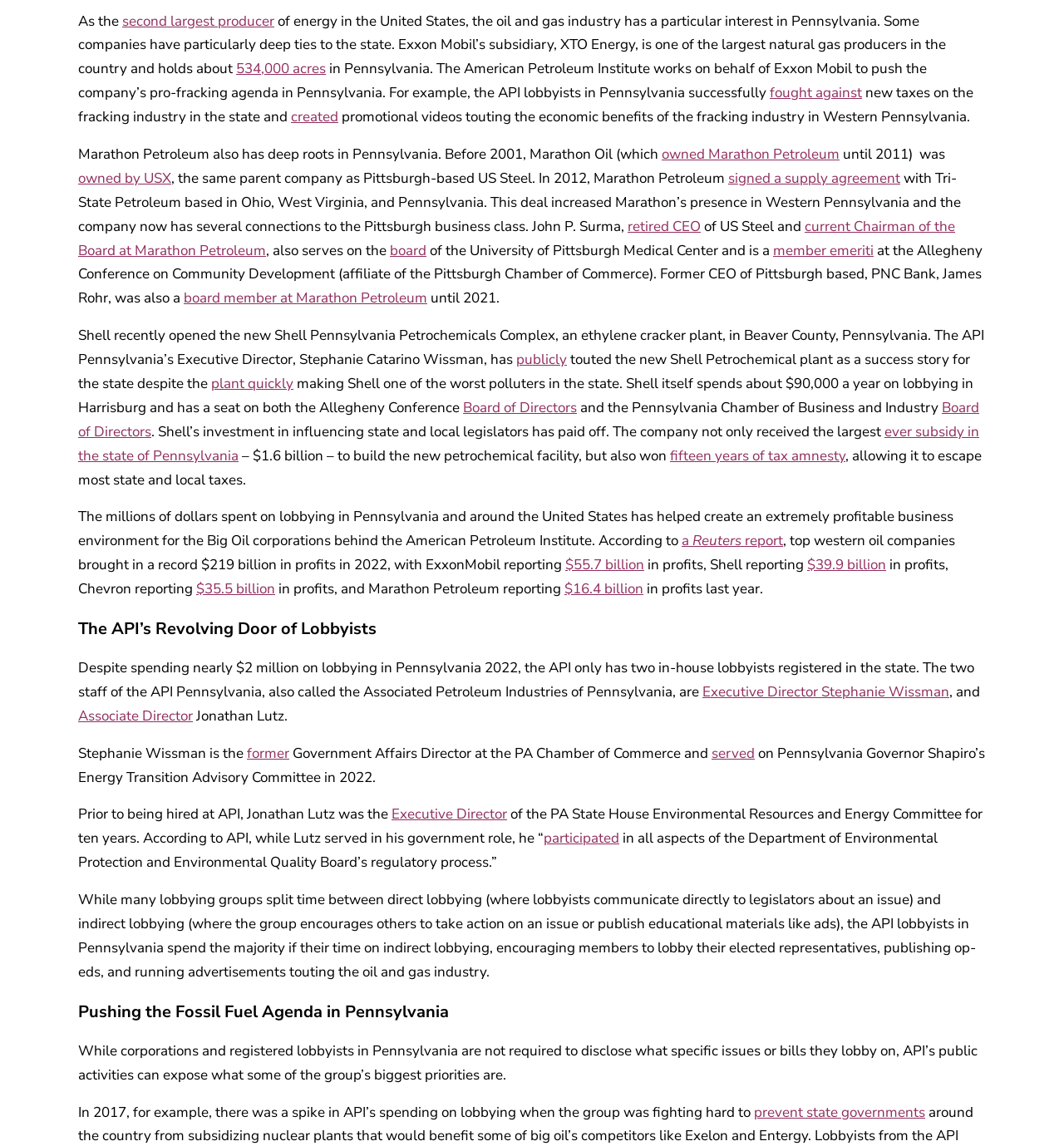Use the information in the screenshot to answer the question comprehensively: How much did Shell spend on lobbying in Harrisburg?

According to the text, Shell spends about $90,000 a year on lobbying in Harrisburg.